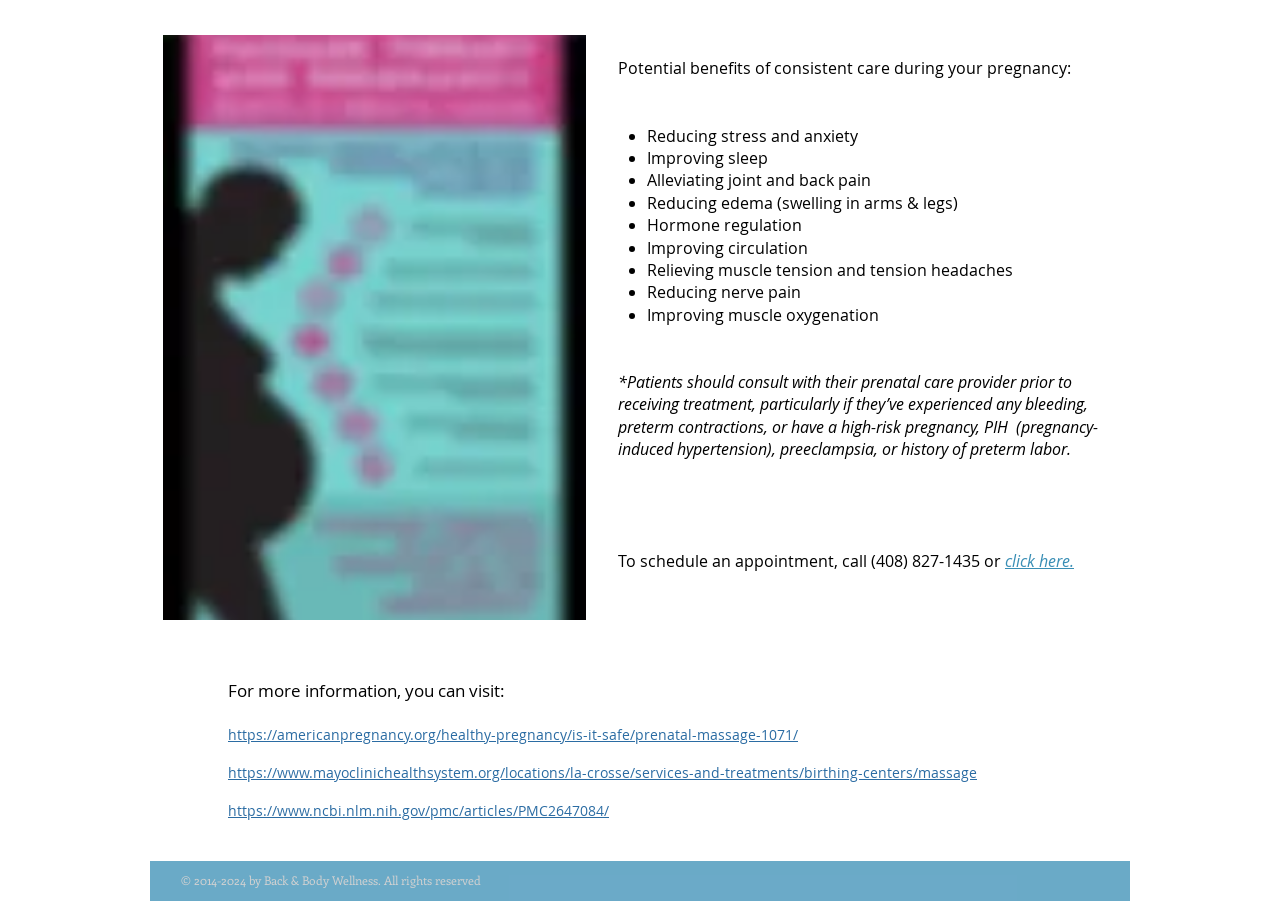What is the purpose of consulting a prenatal care provider?
Examine the webpage screenshot and provide an in-depth answer to the question.

According to the text '*Patients should consult with their prenatal care provider prior to receiving treatment, particularly if they’ve experienced any bleeding, preterm contractions, or have a high-risk pregnancy...*', patients should consult their prenatal care provider before receiving treatment, especially if they have certain health conditions.